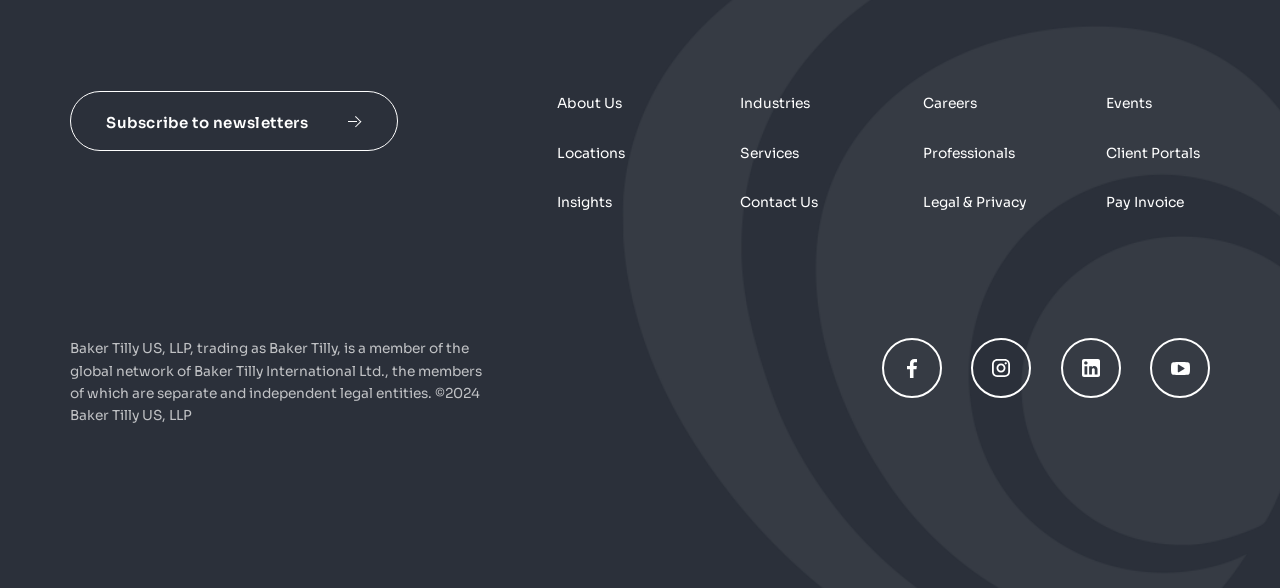Please identify the bounding box coordinates of the element's region that I should click in order to complete the following instruction: "Contact the company". The bounding box coordinates consist of four float numbers between 0 and 1, i.e., [left, top, right, bottom].

[0.578, 0.33, 0.639, 0.359]